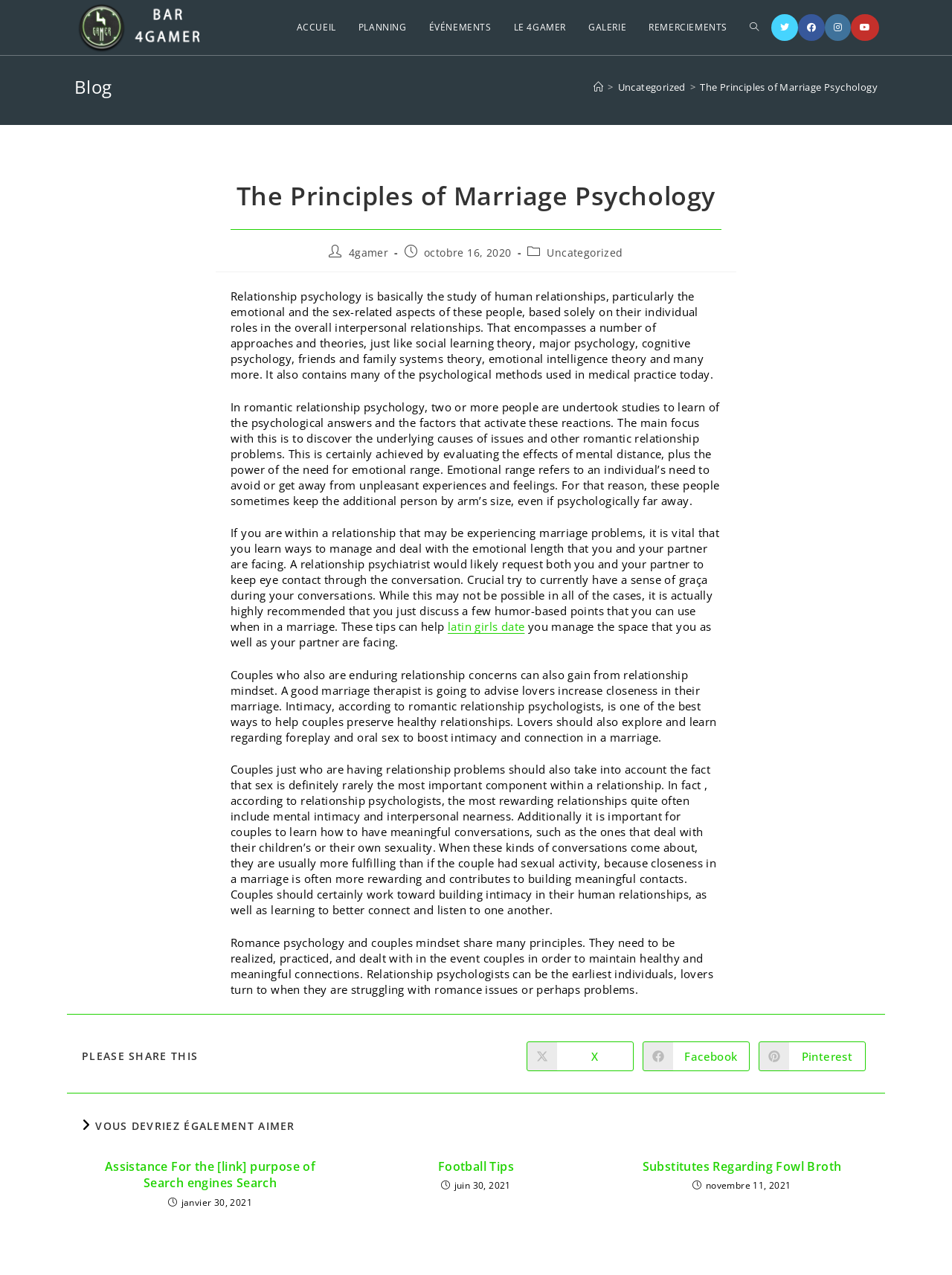Give a detailed overview of the webpage's appearance and contents.

The webpage is about the principles of marriage psychology, with a focus on relationship psychology and couples therapy. At the top, there is a navigation bar with links to "ACCUEIL", "PLANNING", "ÉVÉNEMENTS", "LE 4GAMER", "GALERIE", "REMERCIEMENTS", and "TOGGLE WEBSITE SEARCH". Below this, there is a header section with a link to "Blog" and a navigation menu with links to "Accueil", "Uncategorized", and "The Principles of Marriage Psychology".

The main content of the page is an article about relationship psychology, which discusses the study of human relationships, particularly emotional and sex-related aspects. The article explains that relationship psychology encompasses various approaches and theories, including social learning theory, cognitive psychology, and emotional intelligence theory. It also discusses the importance of managing emotional distance in relationships and the role of intimacy in maintaining healthy relationships.

The article is divided into several sections, each discussing a different aspect of relationship psychology. There are also links to external resources, such as "latin girls date", and a section on "PARTAGER CE CONTENU" (Share this content) with options to share on X, Facebook, and Pinterest.

At the bottom of the page, there are three related articles, each with a heading and a publication date. The articles are titled "Assistance For the purpose of Search engines Search", "Football Tips", and "Substitutes For Fowl Broth".